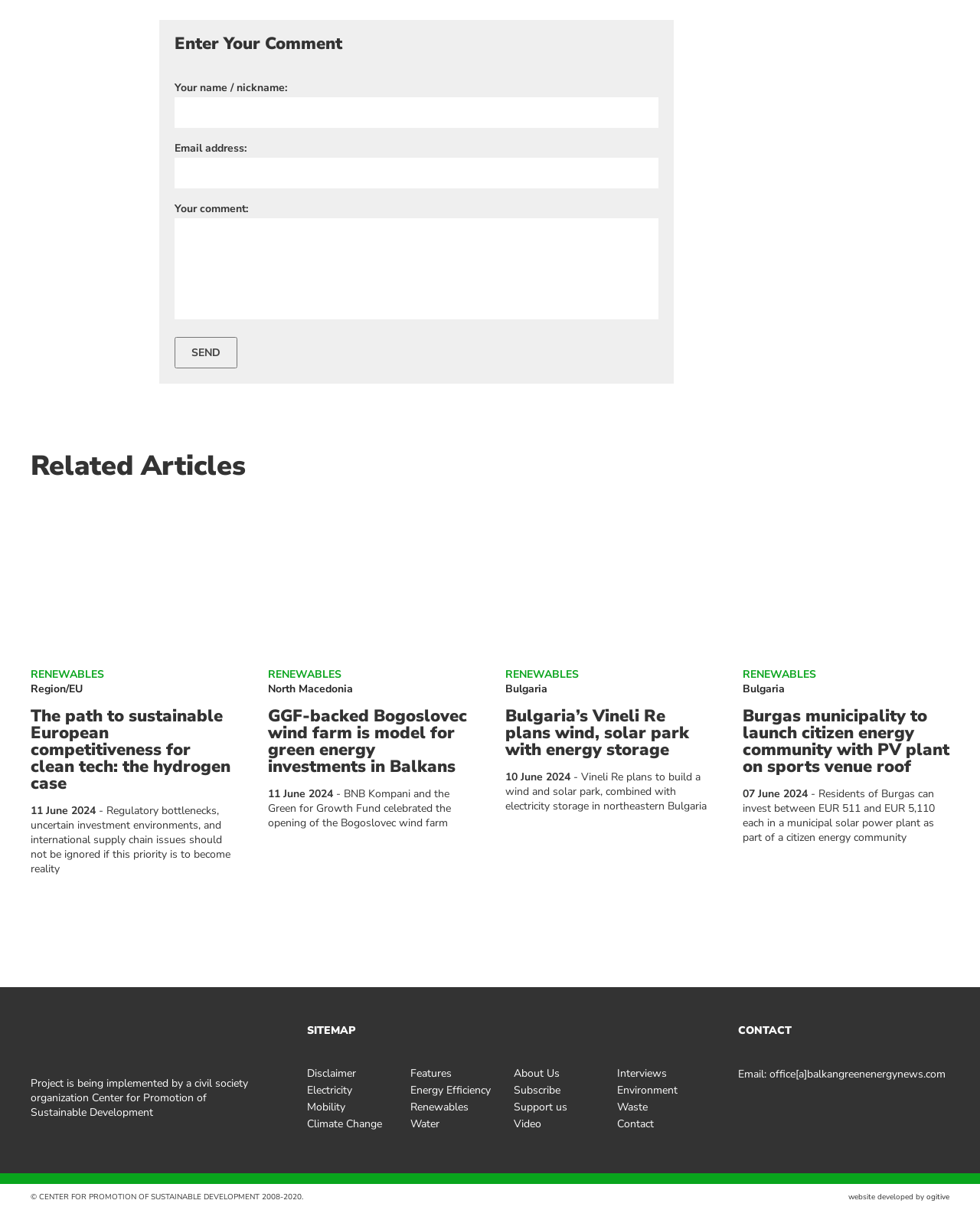What is the function of the 'SEND' button?
Please provide a detailed answer to the question.

The 'SEND' button is located below the text box and fields for name/nickname and email address, suggesting that it is for submitting a comment or feedback entered by the user.